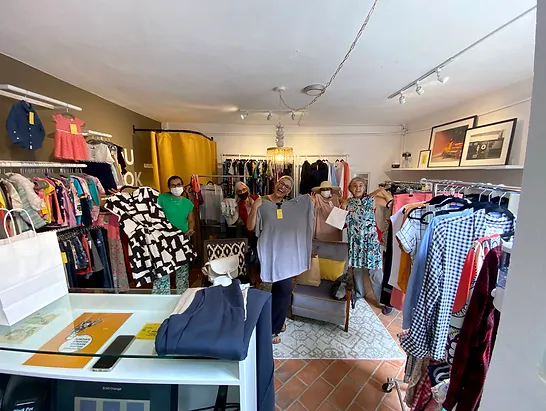What type of fashion is being promoted?
Provide a one-word or short-phrase answer based on the image.

Sustainable fashion